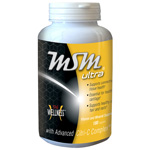Respond to the question below with a single word or phrase:
What is one of the benefits of MSM Ultra for joint health?

Promotes flexibility